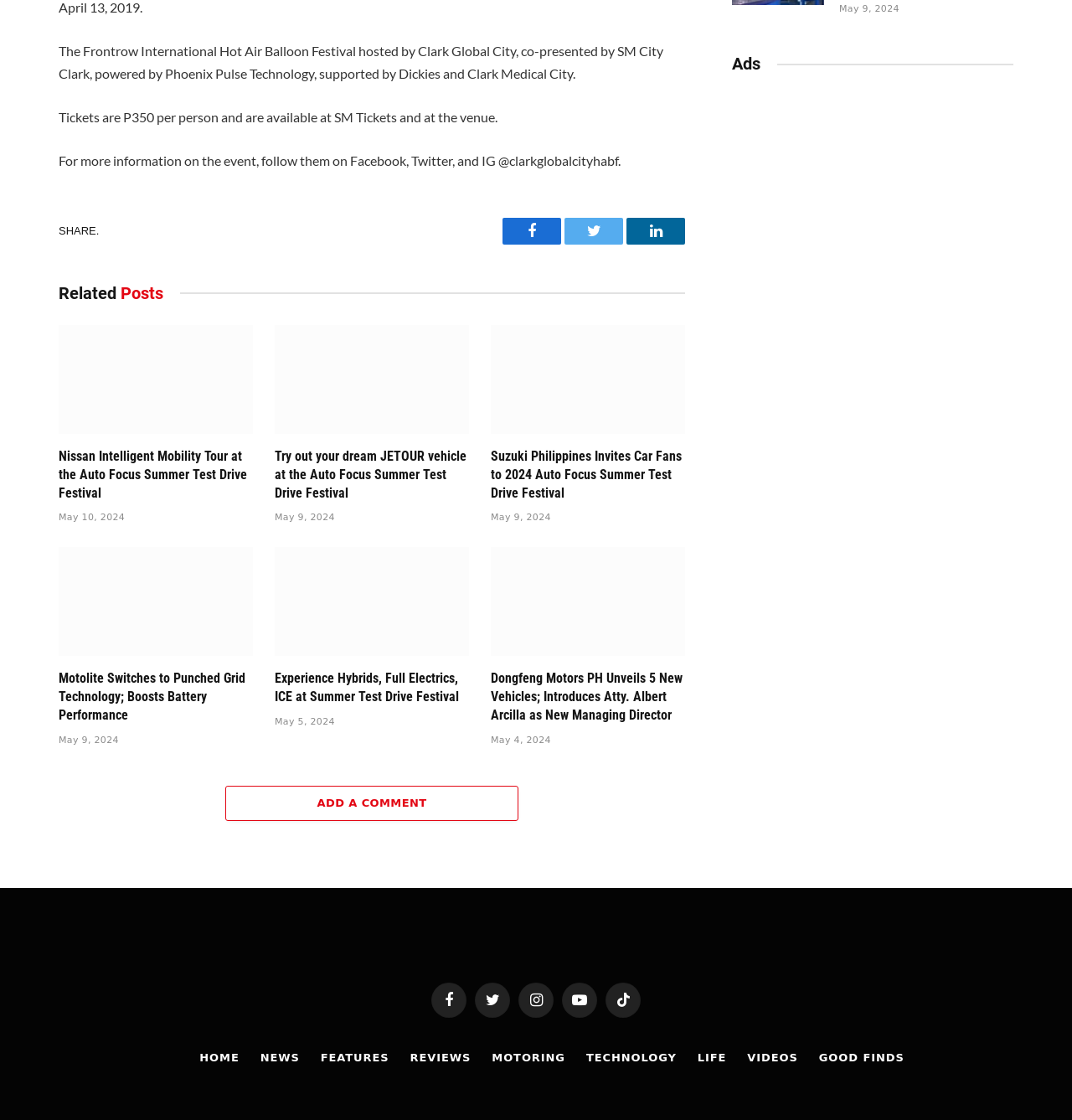What is the event hosted by Clark Global City?
Please answer the question as detailed as possible.

The answer can be found in the first StaticText element, which describes the event as 'The Frontrow International Hot Air Balloon Festival hosted by Clark Global City, co-presented by SM City Clark, powered by Phoenix Pulse Technology, supported by Dickies and Clark Medical City.'